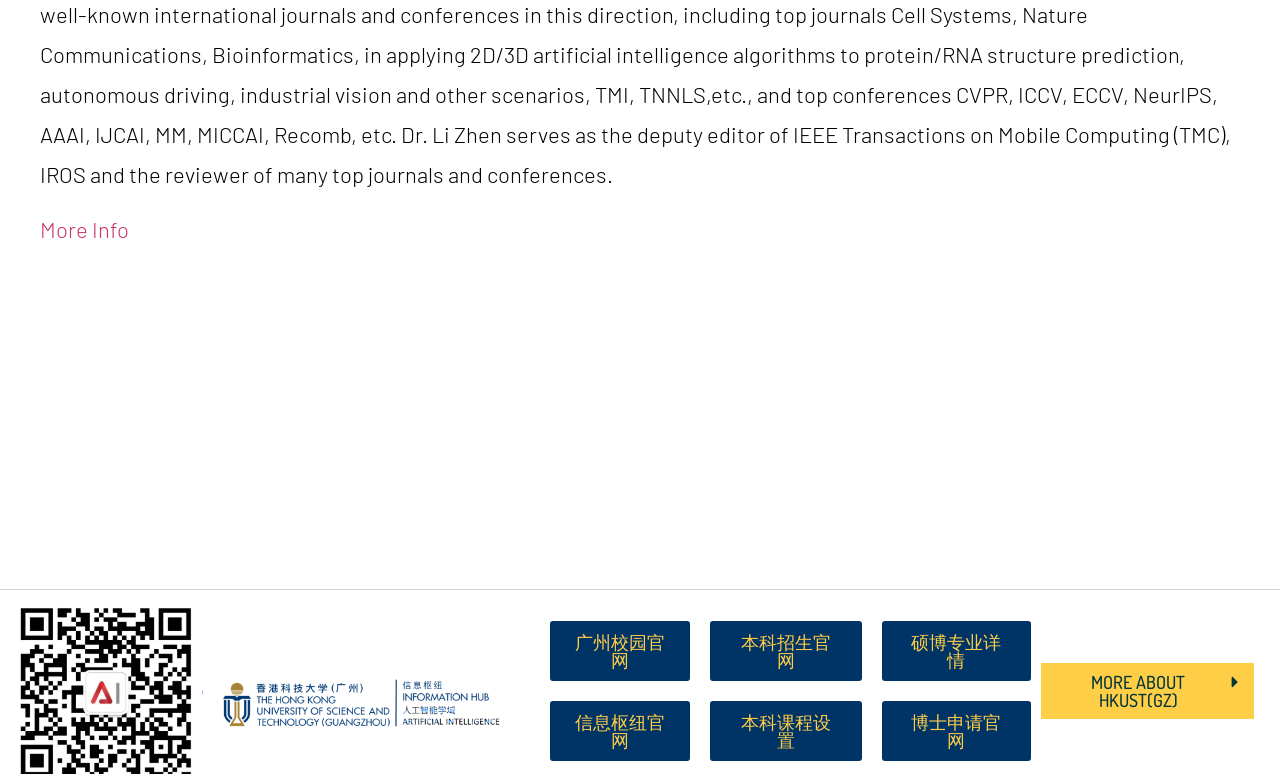What is the purpose of the webpage?
Based on the screenshot, respond with a single word or phrase.

To provide information about HKUST(GZ)